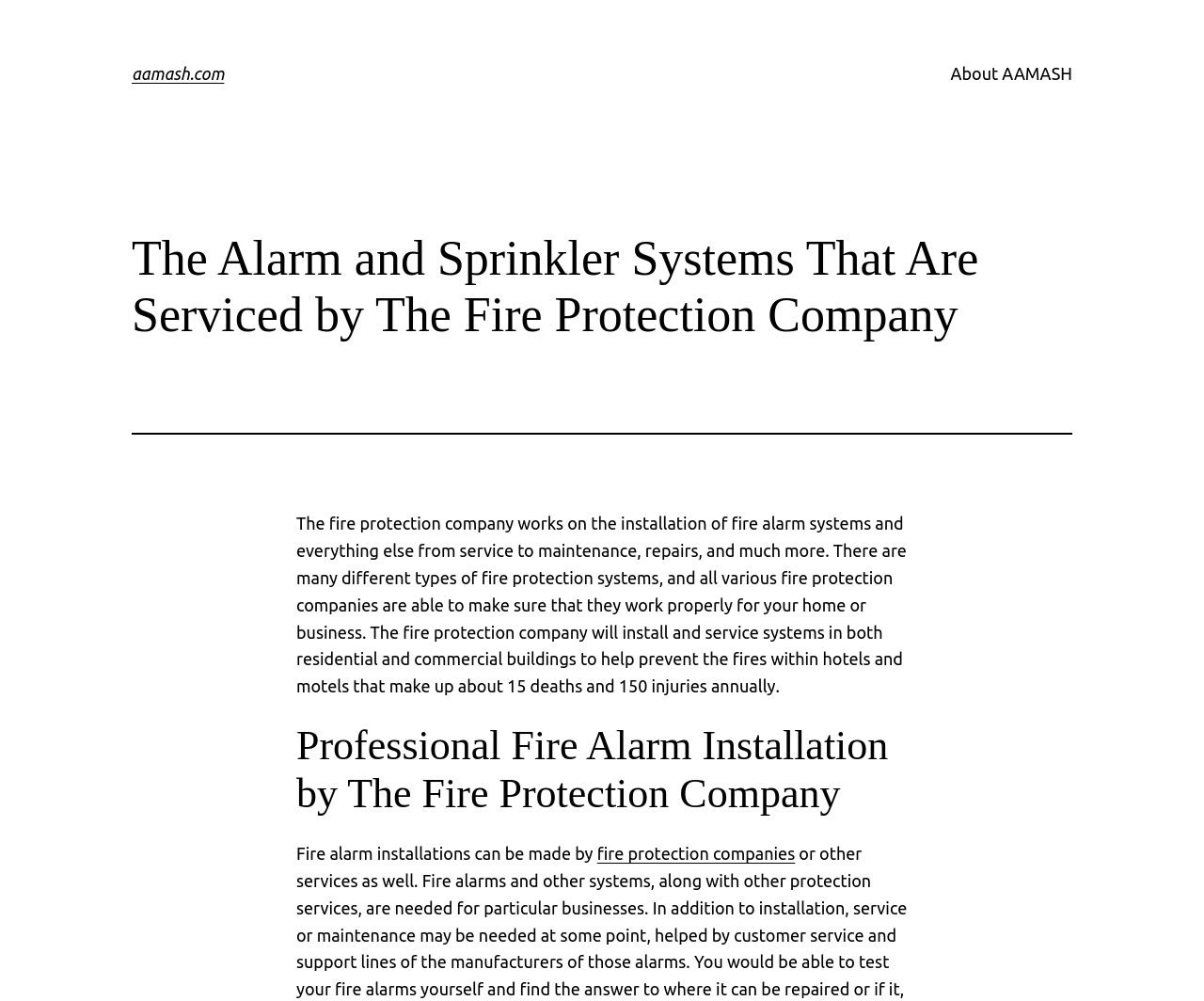Elaborate on the different components and information displayed on the webpage.

The webpage is about a fire protection company that provides various services, including installation, maintenance, repairs, and more. At the top left of the page, there is a heading with the company's name, "aamash.com", which is also a link. To the right of this heading, there is another link, "About AAMASH". 

Below these links, there is a main heading that spans across the top of the page, stating "The Alarm and Sprinkler Systems That Are Serviced by The Fire Protection Company". A horizontal separator line follows this heading. 

Below the separator line, there is a block of text that describes the services provided by the fire protection company, including installation, maintenance, and repairs of fire alarm systems for both residential and commercial buildings. This text is positioned in the middle of the page. 

Further down, there is a subheading, "Professional Fire Alarm Installation by The Fire Protection Company", which is followed by a sentence that starts with "Fire alarm installations can be made by" and includes a link to "fire protection companies".